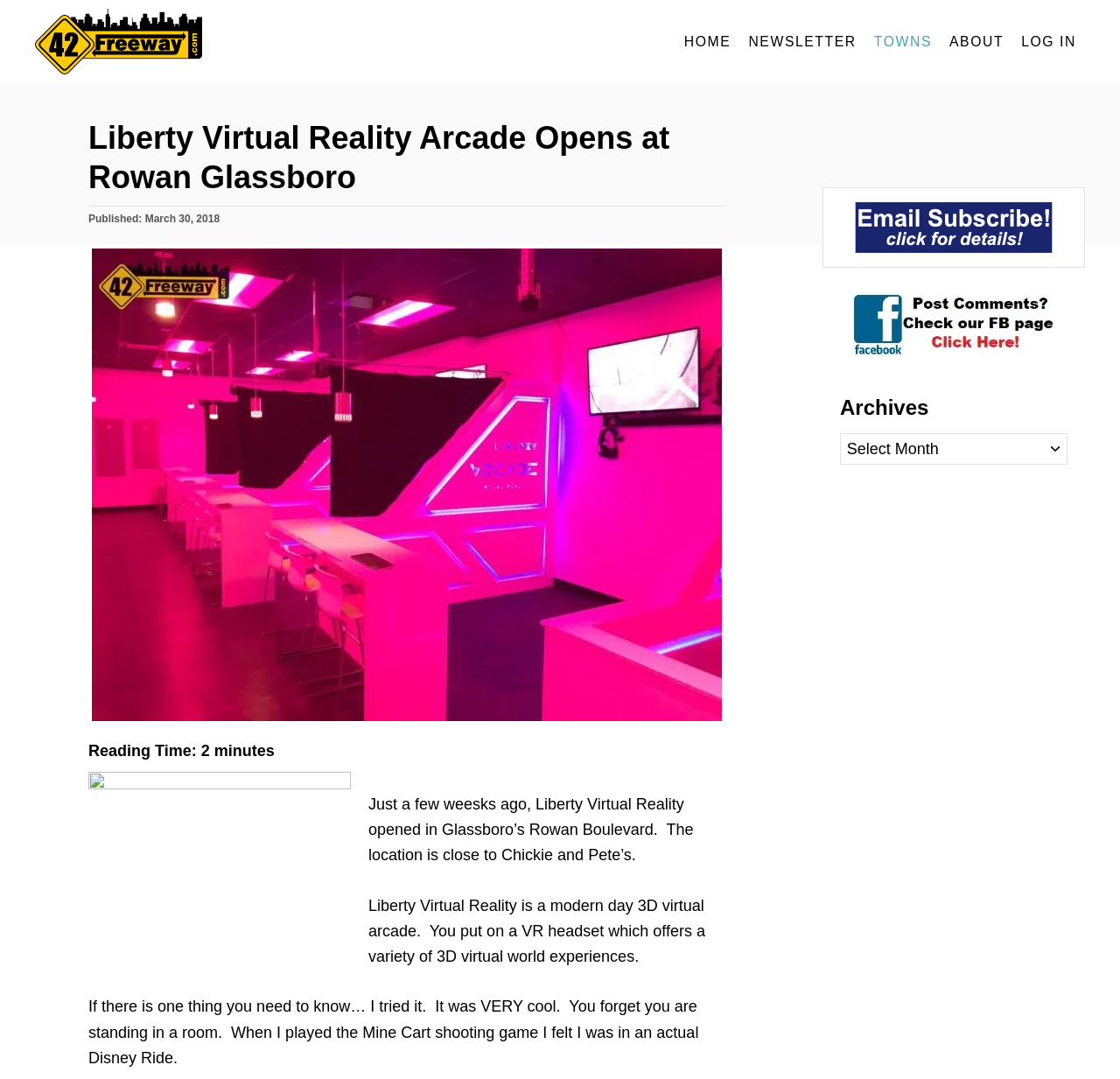Identify the headline of the webpage and generate its text content.

Liberty Virtual Reality Arcade Opens at Rowan Glassboro